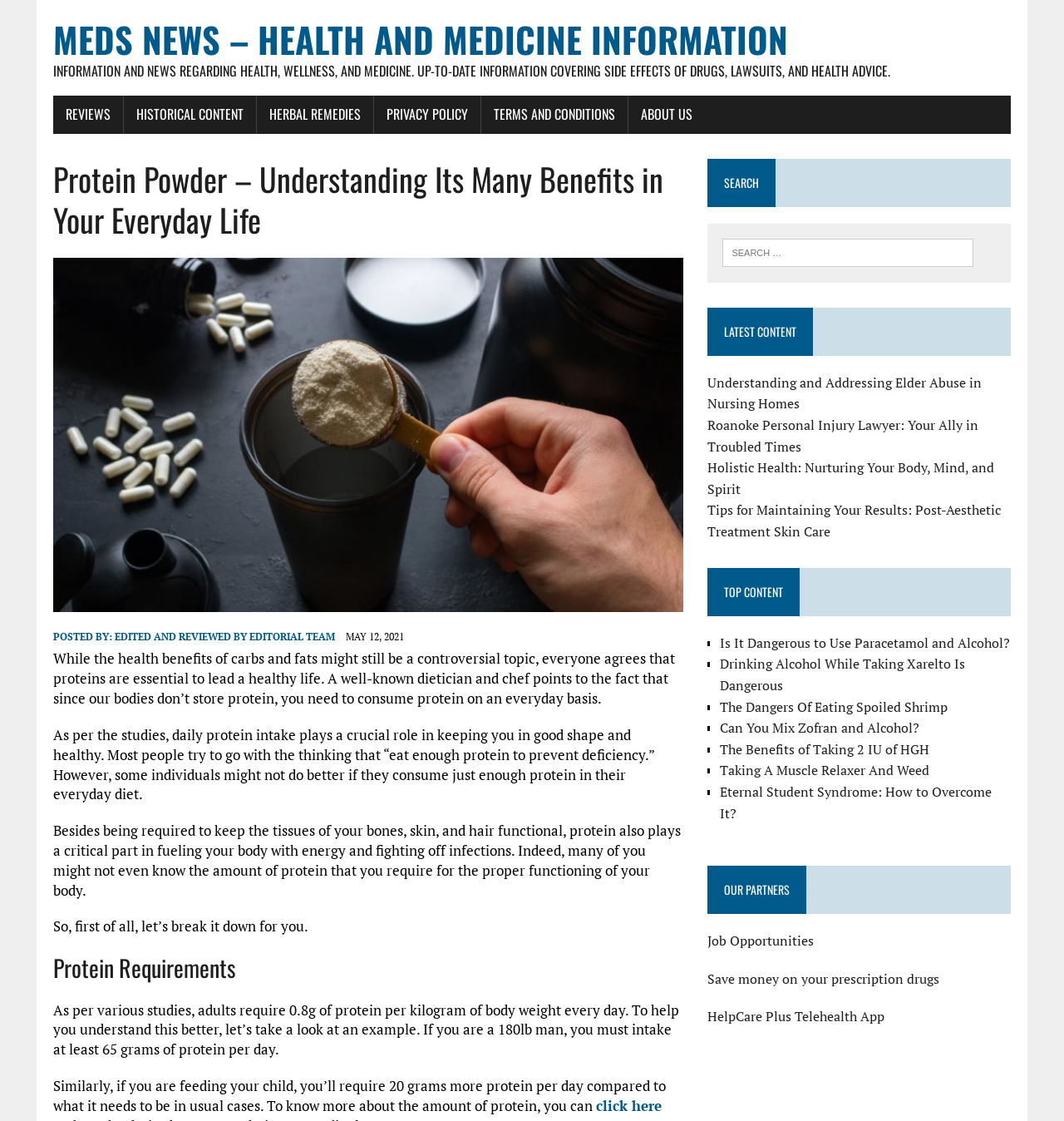What is the topic of the first link in the 'LATEST CONTENT' section?
From the screenshot, provide a brief answer in one word or phrase.

Elder abuse in nursing homes